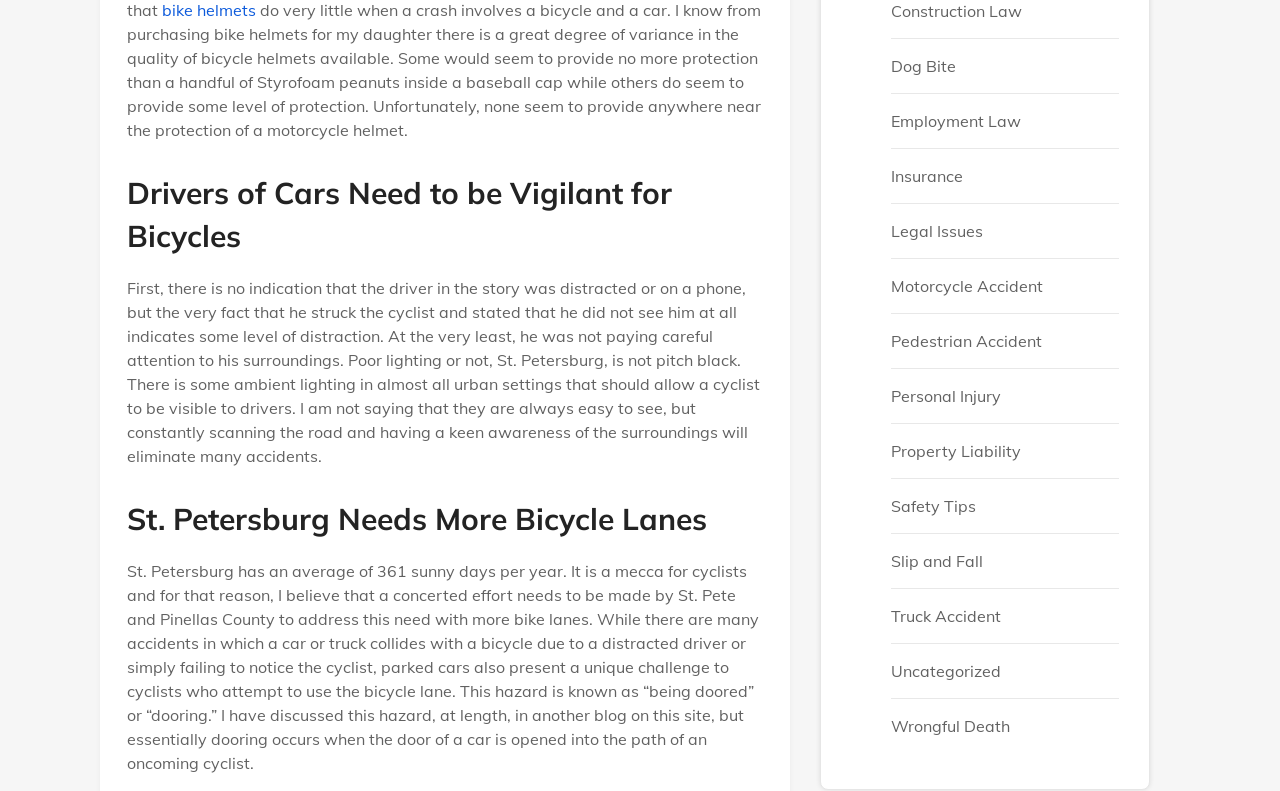Kindly determine the bounding box coordinates for the clickable area to achieve the given instruction: "click on 'bike helmets'".

[0.127, 0.0, 0.2, 0.025]